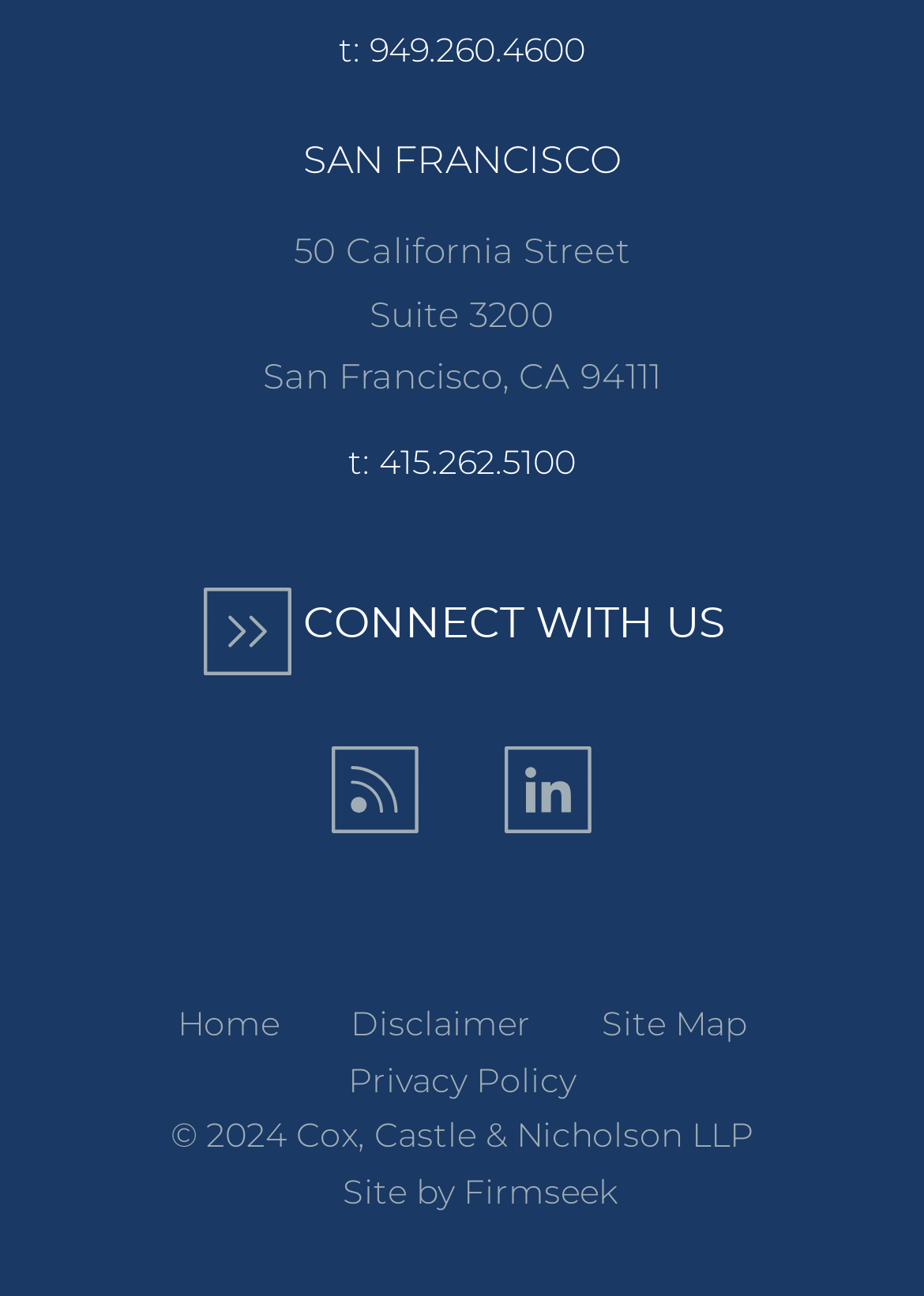What is the address of the San Francisco office?
Look at the image and respond with a one-word or short phrase answer.

50 California Street, Suite 3200, San Francisco, CA 94111